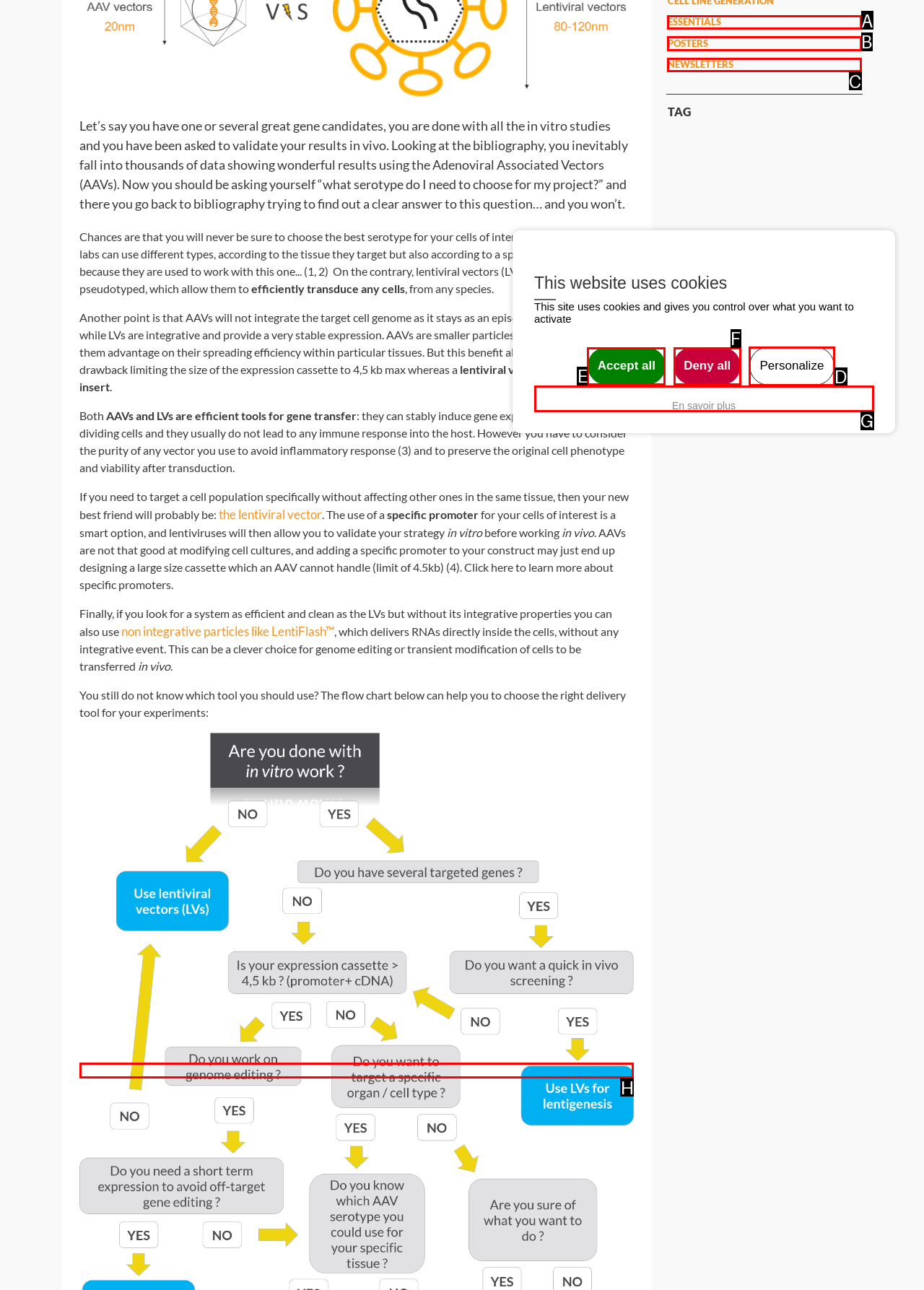Determine which UI element matches this description: Deny all
Reply with the appropriate option's letter.

F